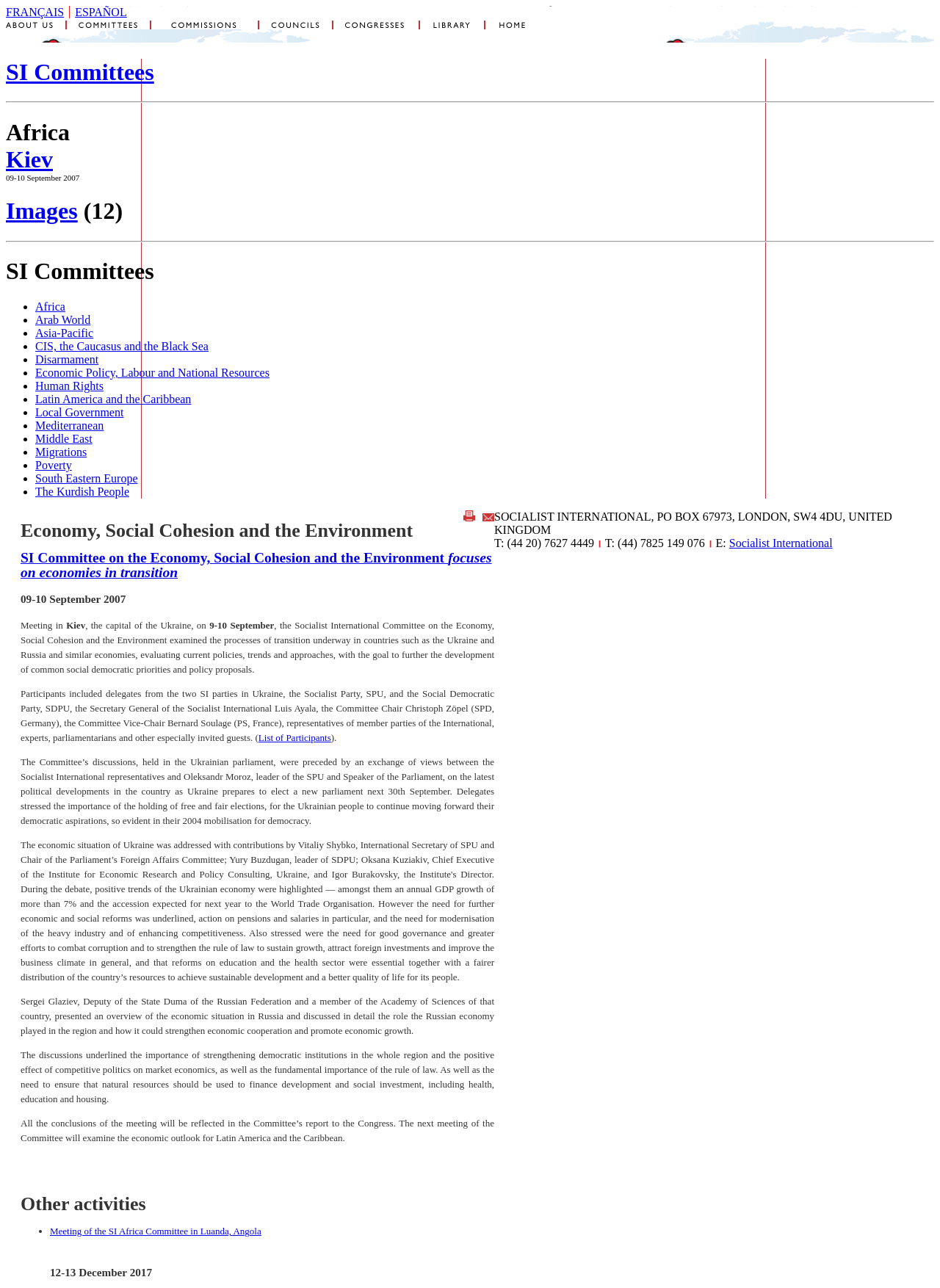Return the bounding box coordinates of the UI element that corresponds to this description: "Latin America and the Caribbean". The coordinates must be given as four float numbers in the range of 0 and 1, [left, top, right, bottom].

[0.038, 0.305, 0.203, 0.315]